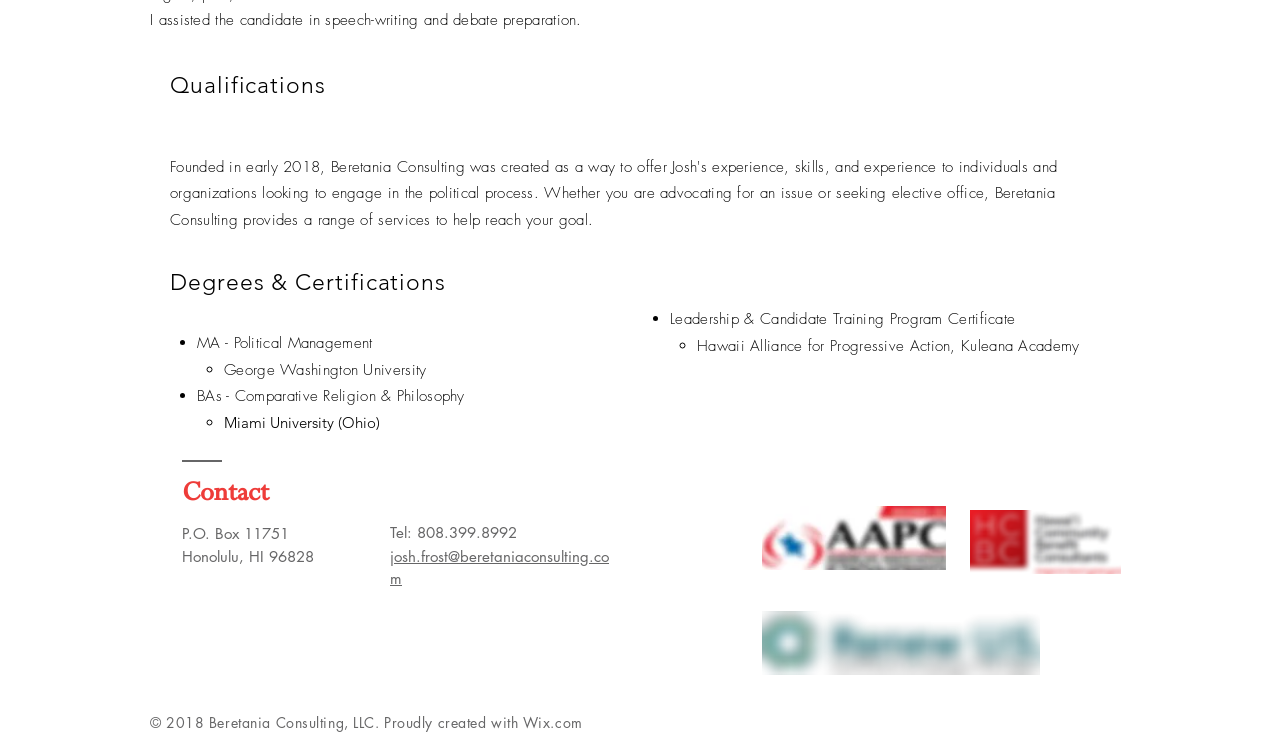What is the candidate's speech-writing experience?
Look at the image and provide a short answer using one word or a phrase.

Assisted in speech-writing